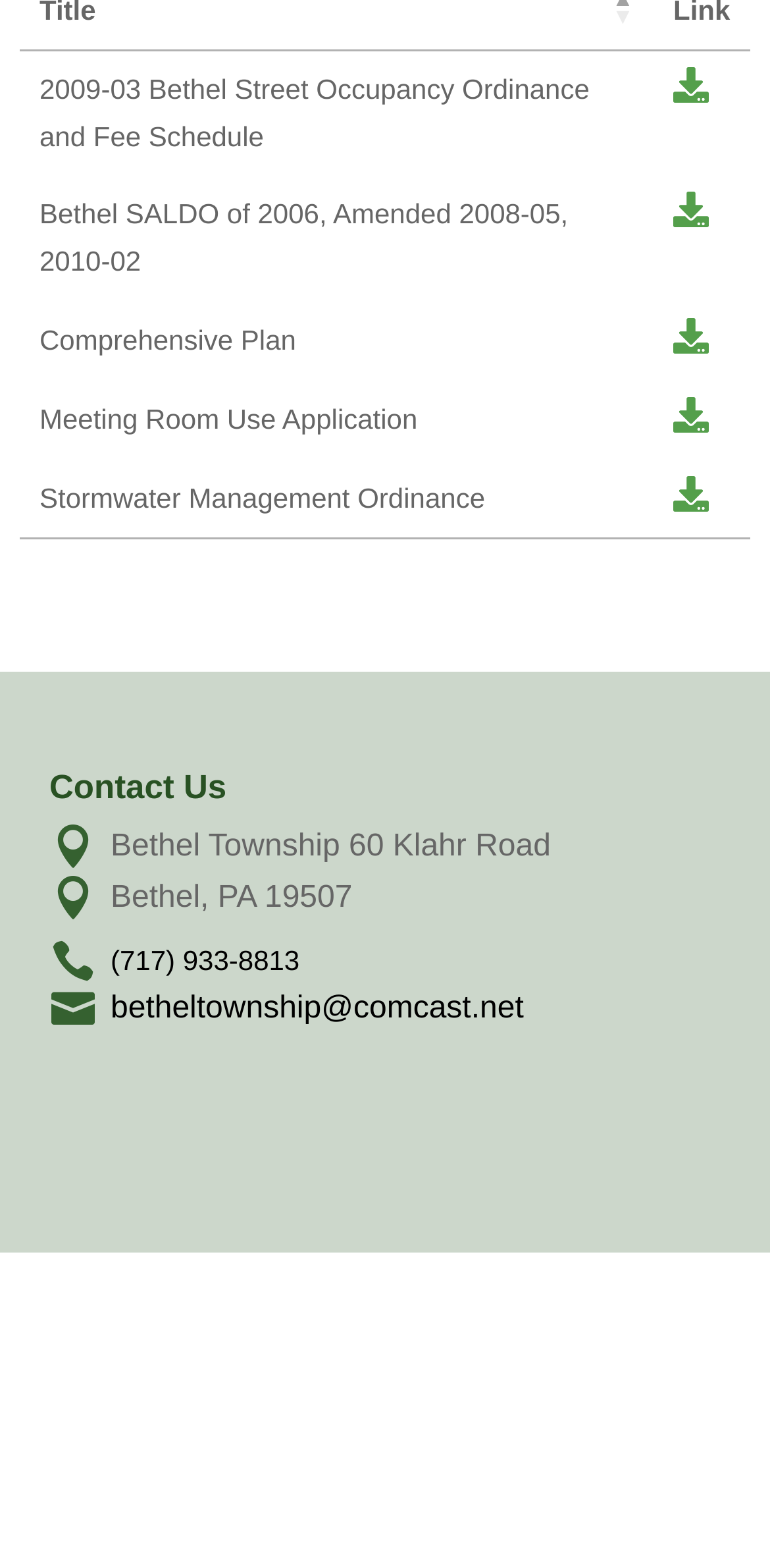Refer to the image and offer a detailed explanation in response to the question: What is the phone number of Bethel Township?

I found the phone number in the link element, which is '(717) 933-8813'.